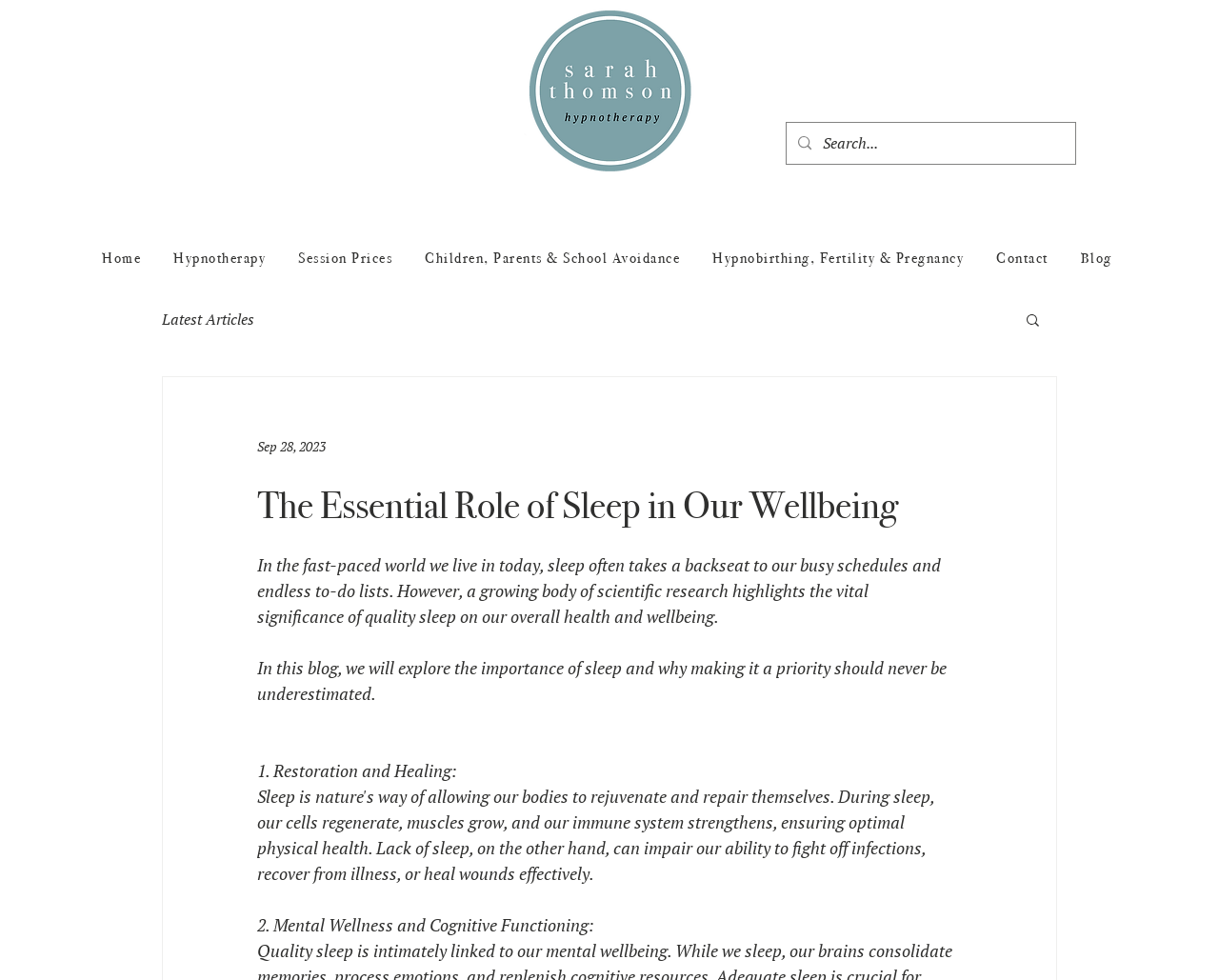Locate the bounding box coordinates of the UI element described by: "Hypnobirthing, Fertility & Pregnancy". The bounding box coordinates should consist of four float numbers between 0 and 1, i.e., [left, top, right, bottom].

[0.577, 0.24, 0.798, 0.287]